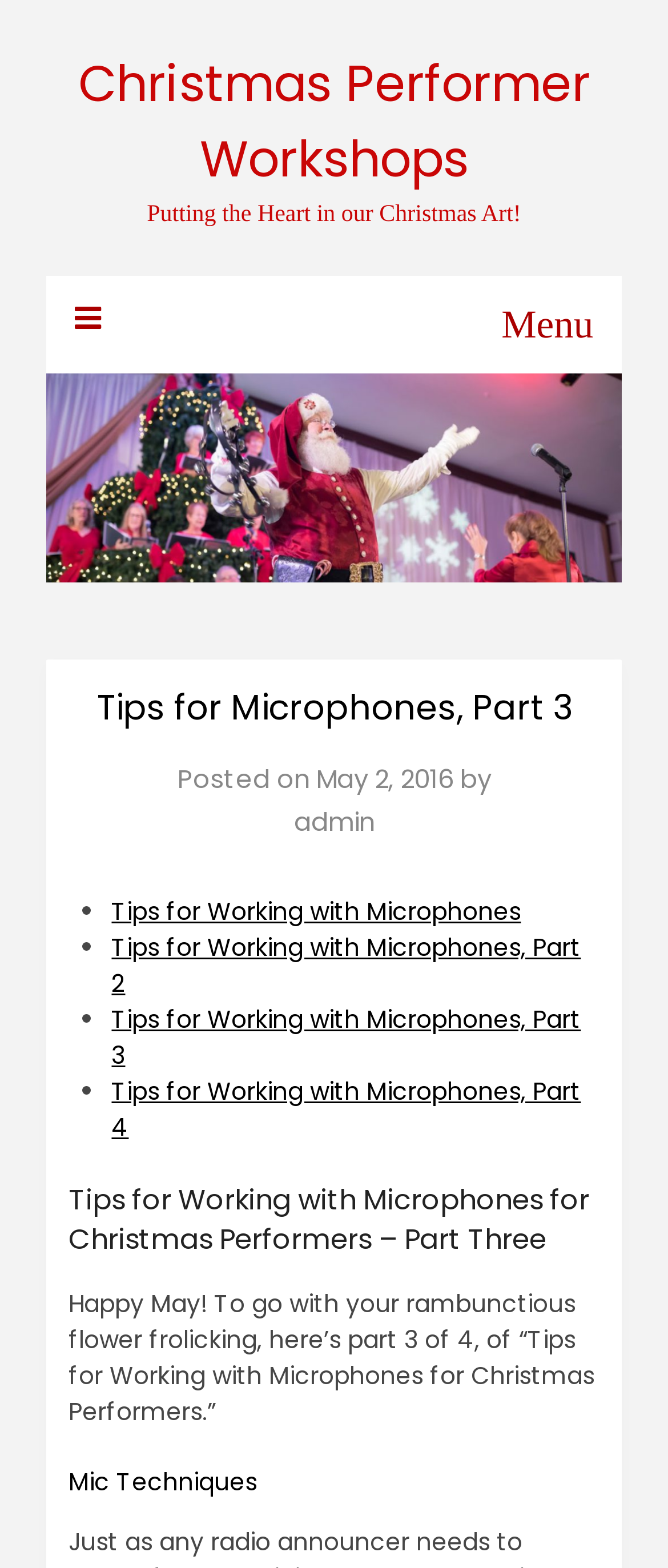Give an in-depth explanation of the webpage layout and content.

This webpage is about "Tips for Microphones, Part 3 – Christmas Performer Workshops". At the top, there is a link to "Christmas Performer Workshops" and a static text "Putting the Heart in our Christmas Art!". Below them, there is a menu icon represented by "\uf0c9 Menu". 

On the left side, there is a large image related to "Christmas Performer Workshops". Above the image, there is a header section with the title "Tips for Microphones, Part 3" and some metadata, including the posting date "May 2, 2016" and the author "admin". 

Below the image, there are four bullet points, each linking to a different part of the "Tips for Working with Microphones" series. The current page is part 3, and the links to parts 1, 2, and 4 are provided. 

The main content of the page starts with a heading "Tips for Working with Microphones for Christmas Performers – Part Three", followed by a paragraph of text that introduces the content of the page. The text mentions that it is part 3 of 4 of the "Tips for Working with Microphones for Christmas Performers" series. 

Finally, there is a heading "Mic Techniques" at the bottom of the page, which likely introduces the main topic of the page.